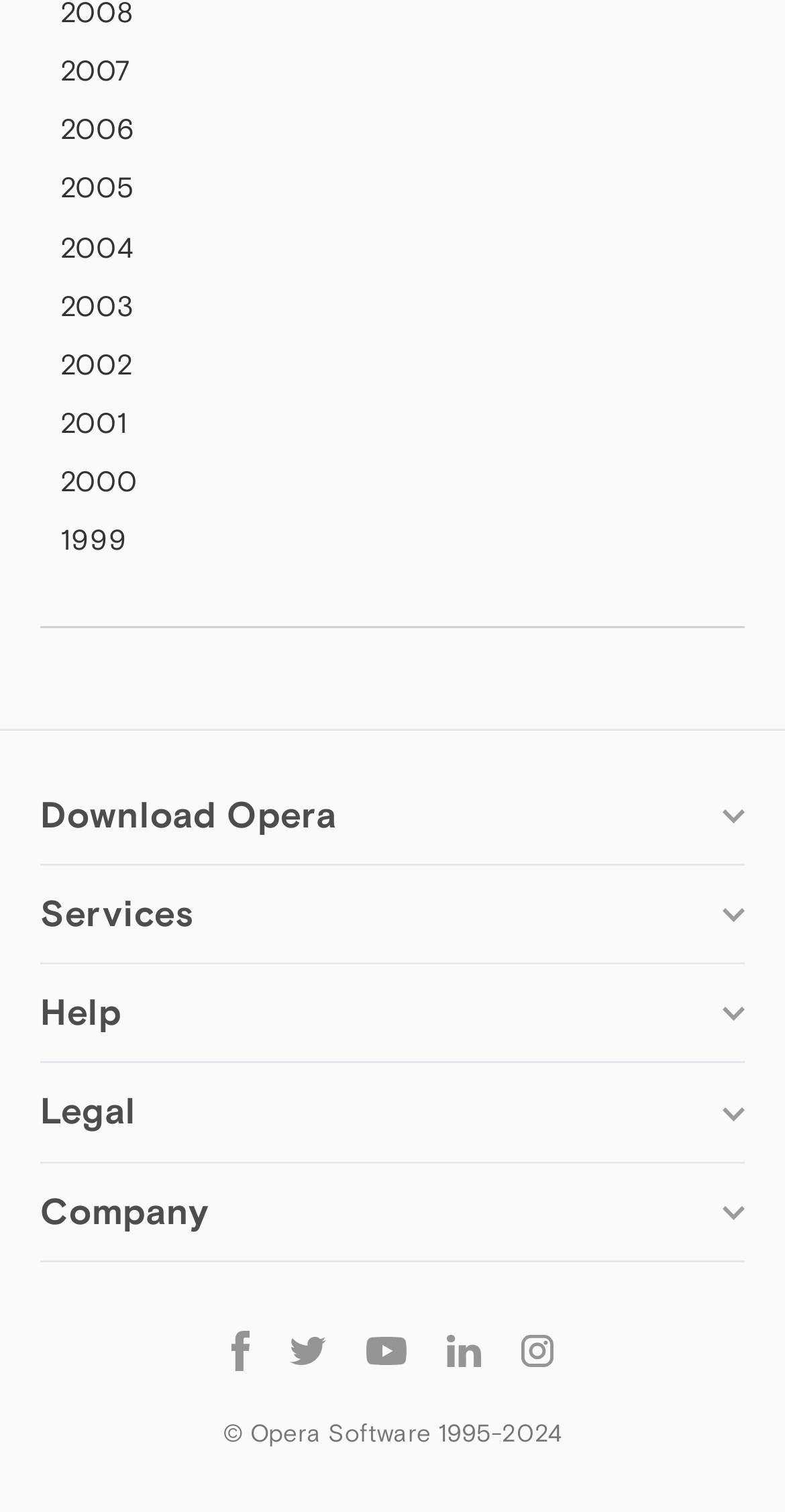Using the information in the image, could you please answer the following question in detail:
How many types of Opera browsers are listed?

I counted the number of links with different Opera browser types, including Opera for Windows, Opera for Mac, Opera for Linux, Opera beta version, Opera USB, Opera for Android, and Opera Mini, which totals 7 types.